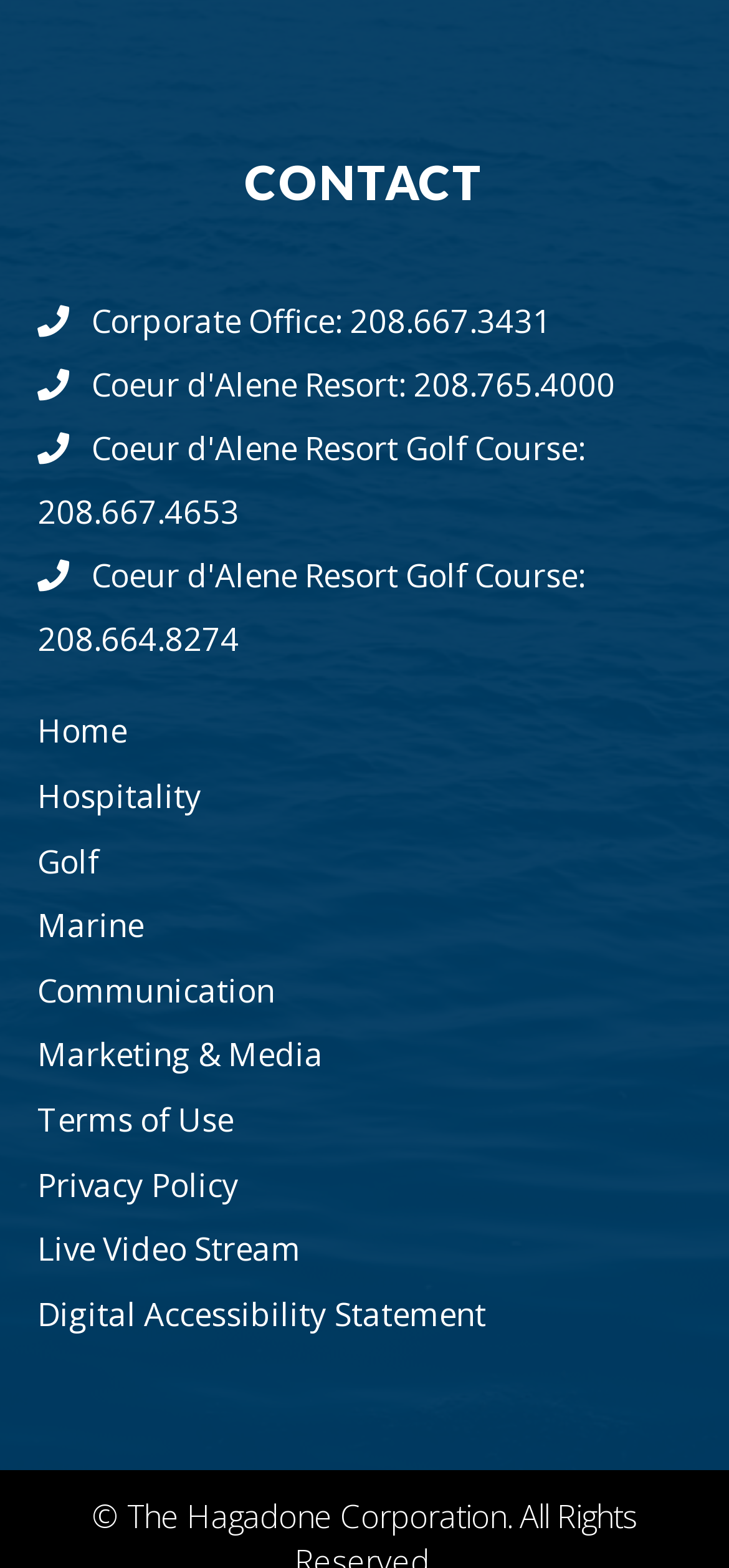Find the bounding box coordinates corresponding to the UI element with the description: "Coeur d'Alene Resort: 208.765.4000". The coordinates should be formatted as [left, top, right, bottom], with values as floats between 0 and 1.

[0.051, 0.226, 0.949, 0.266]